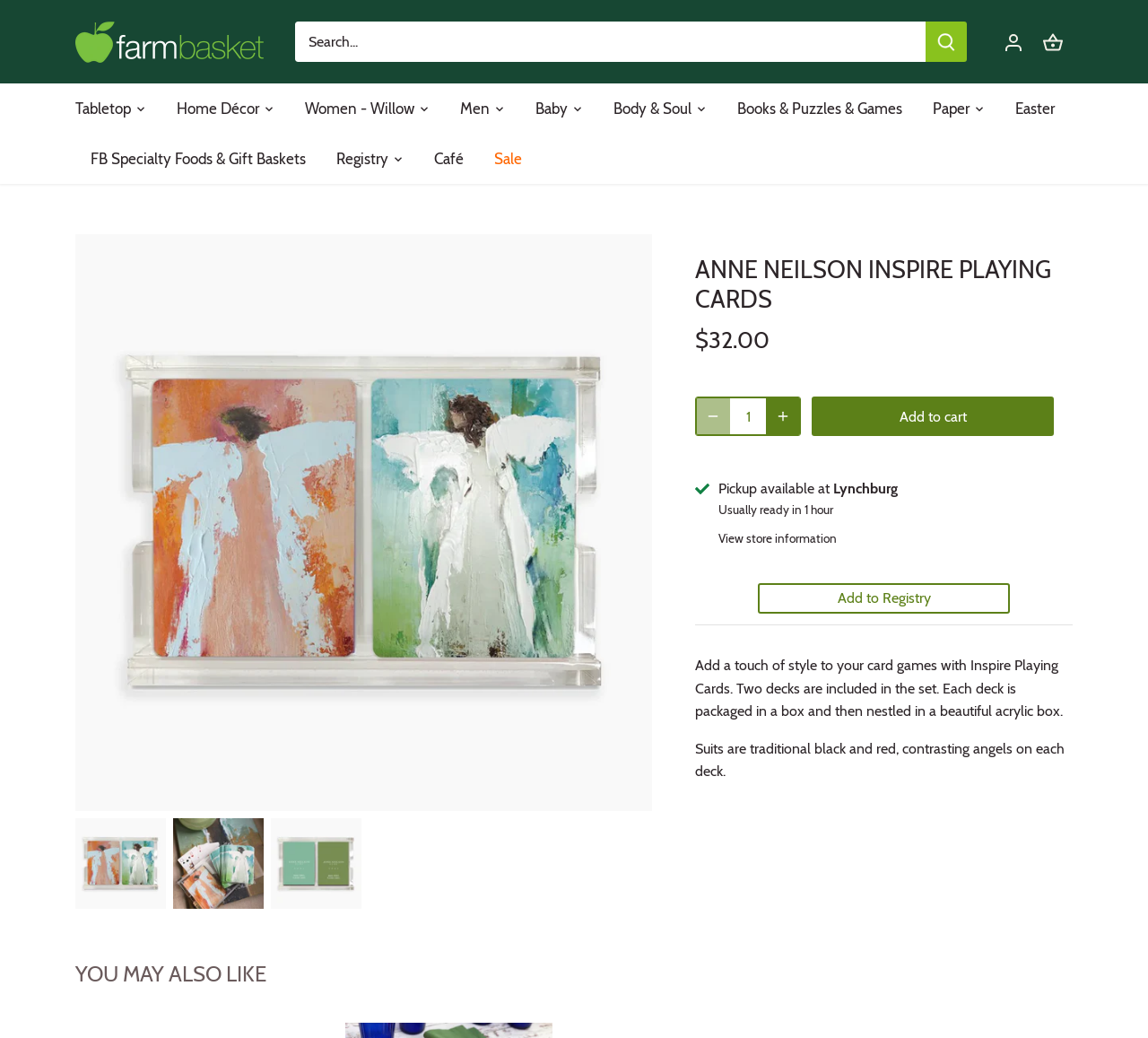Look at the image and write a detailed answer to the question: 
What is the color of the suits on each deck?

I found the information about the color of the suits on each deck by reading the product description, which says 'Suits are traditional black and red, contrasting angels on each deck.'